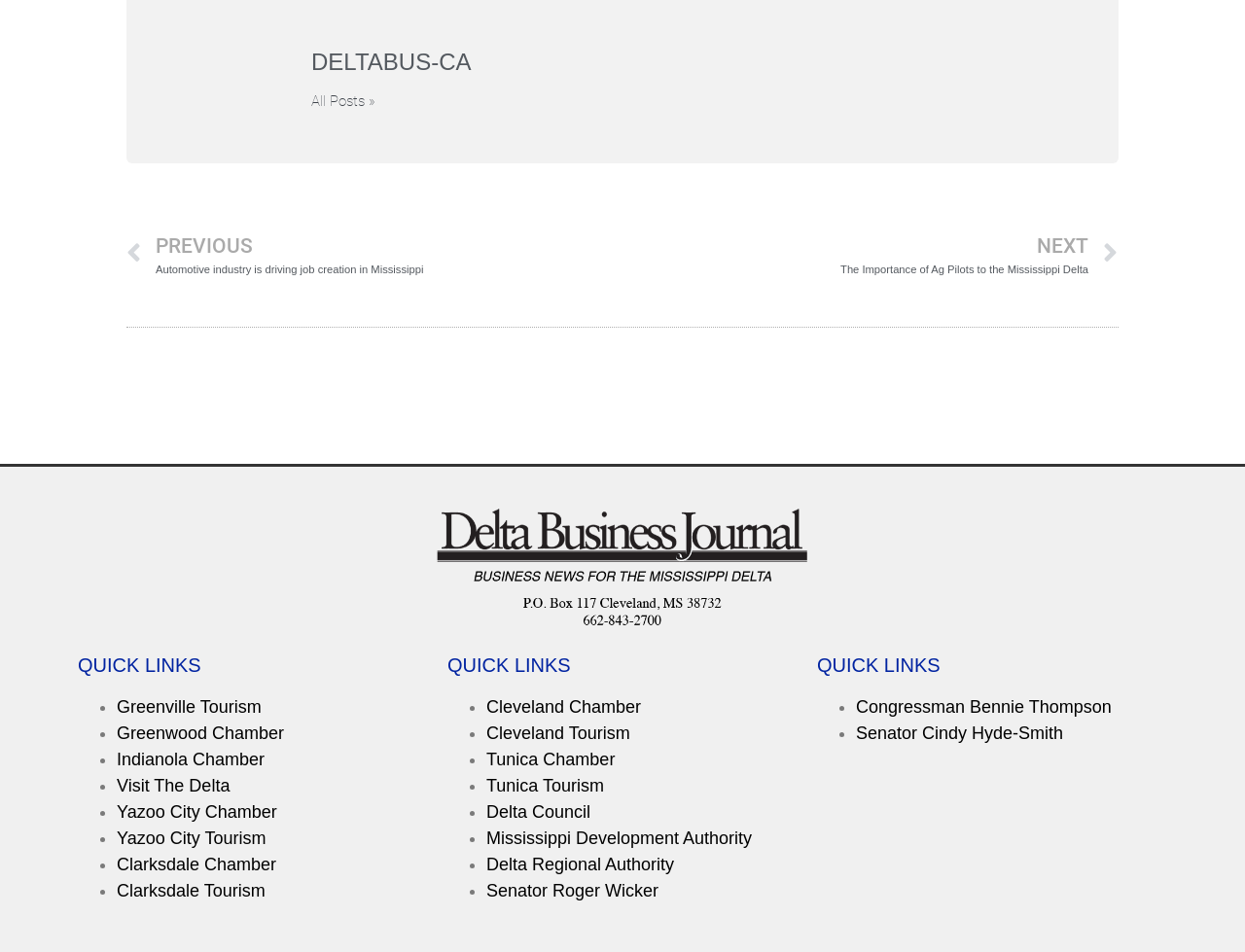Determine the bounding box for the described UI element: "Mississippi Development Authority".

[0.391, 0.87, 0.604, 0.891]